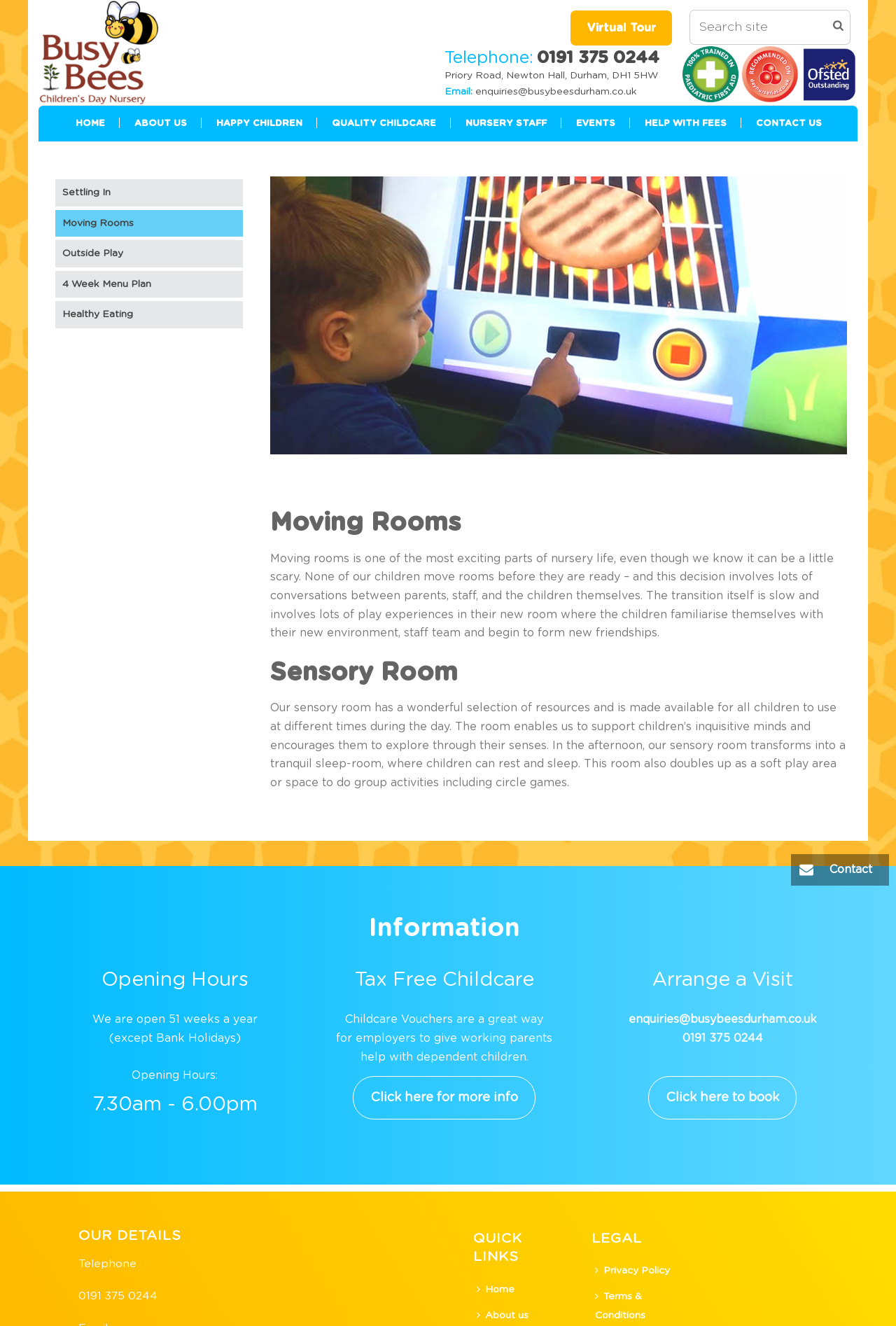Predict the bounding box coordinates of the UI element that matches this description: "enquiries@busybeesdurham.co.uk". The coordinates should be in the format [left, top, right, bottom] with each value between 0 and 1.

[0.53, 0.063, 0.711, 0.076]